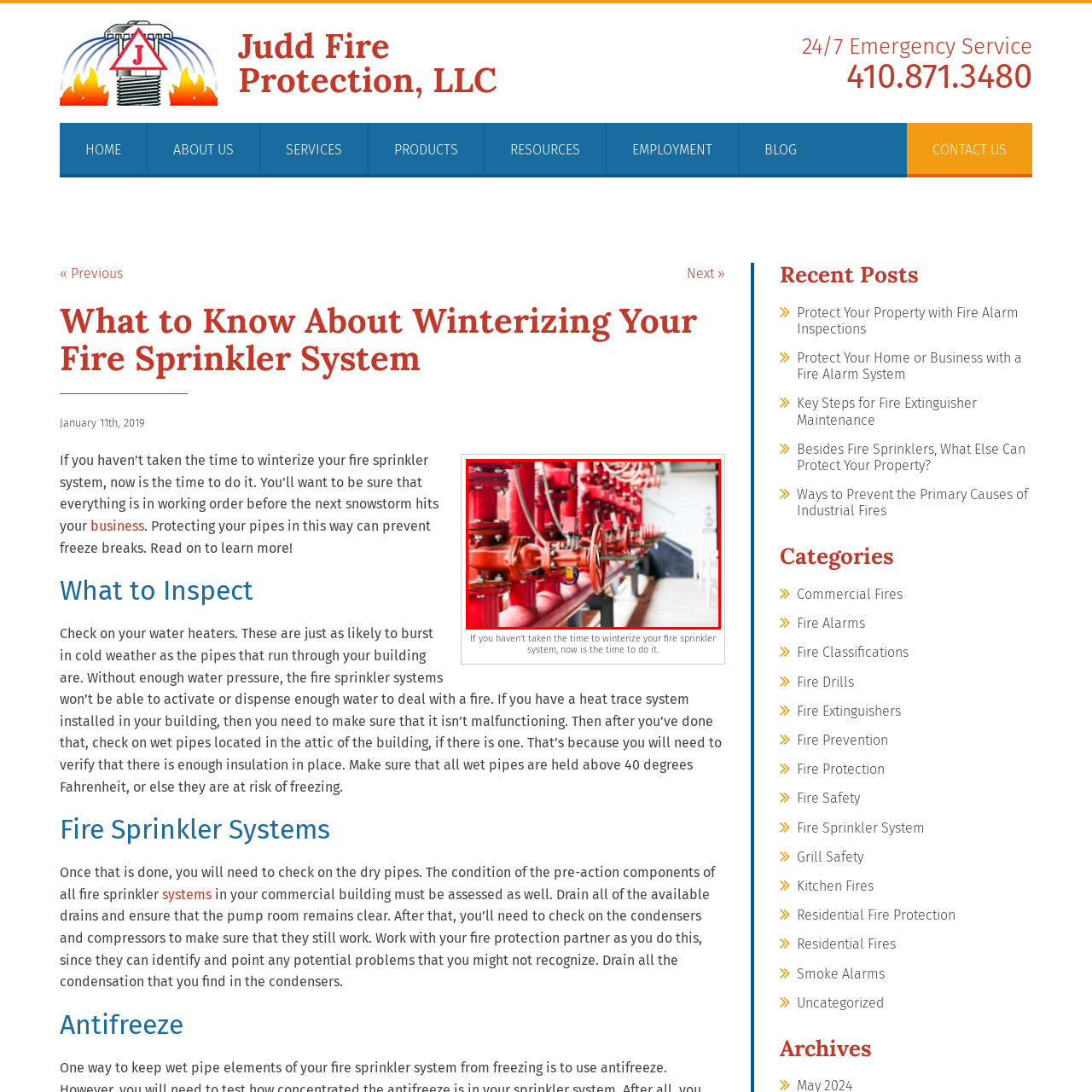What is the purpose of the large valve handle in the foreground?
Take a look at the image highlighted by the red bounding box and provide a detailed answer to the question.

The large valve handle in the foreground is designed for manual operation, indicating its role in controlling water flow within the fire sprinkler system.